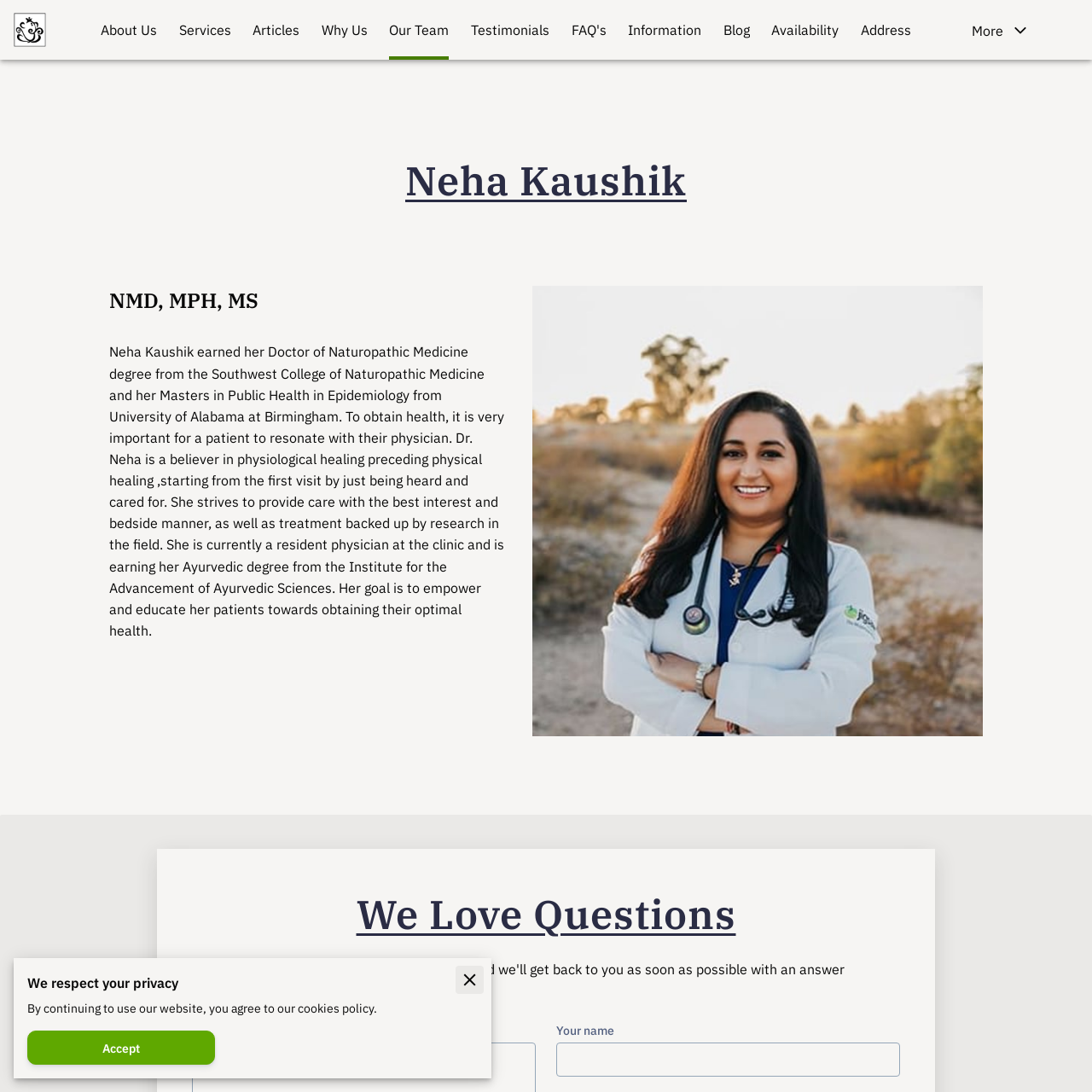Provide the bounding box coordinates of the section that needs to be clicked to accomplish the following instruction: "Search for something."

None